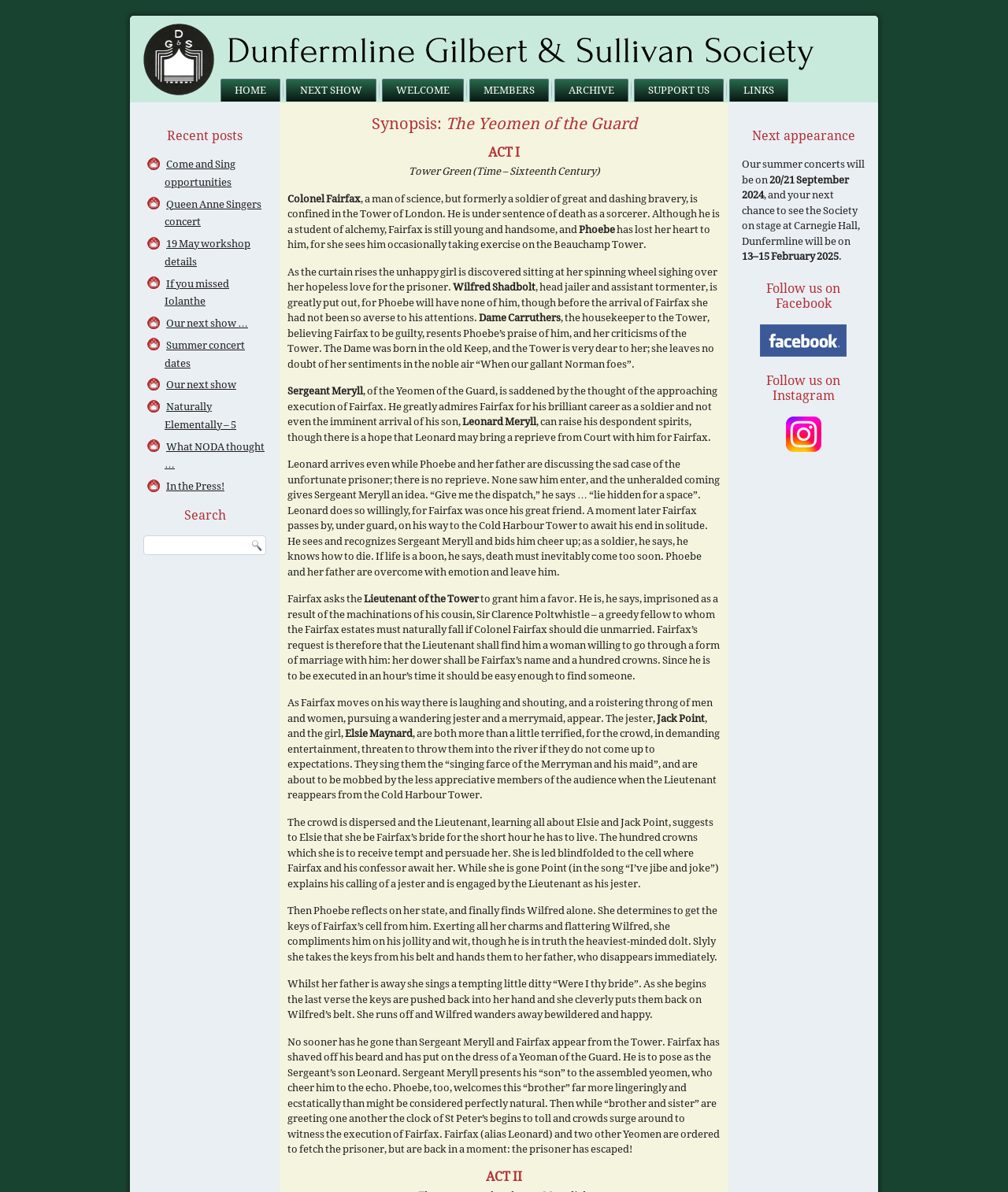How many links are in the top navigation bar?
Please provide a detailed answer to the question.

I counted the links in the top navigation bar, which are 'HOME', 'NEXT SHOW', 'WELCOME', 'MEMBERS', 'ARCHIVE', 'SUPPORT US', and 'LINKS'. There are 7 links in total.